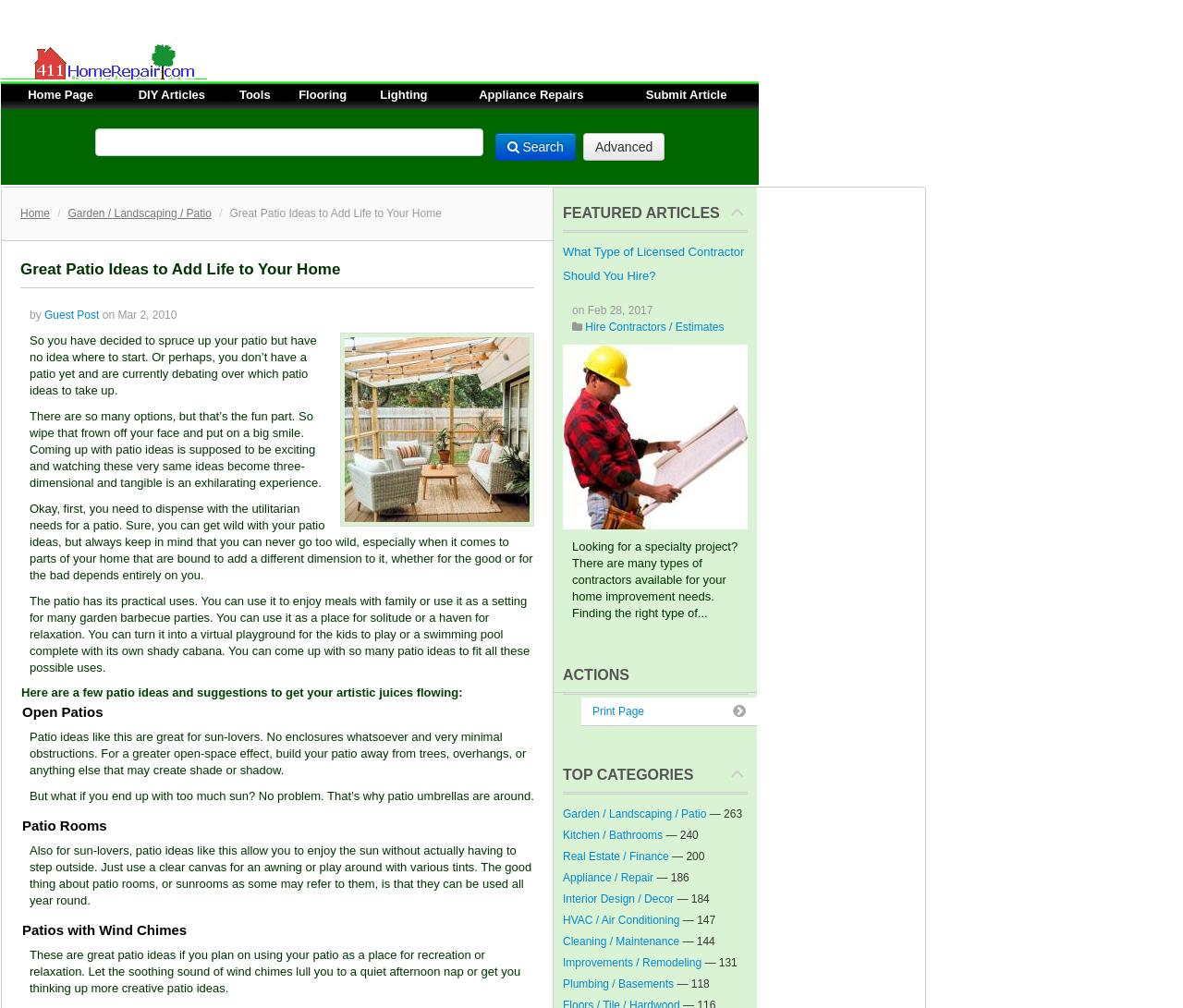Offer an in-depth caption of the entire webpage.

This webpage is about patio ideas and DIY home improvement. At the top, there is an advertisement iframe and a logo of "411homerepair.com" with a link to the website. Below that, there is a navigation menu with links to various sections of the website, including "Home Page", "DIY Articles", "Tools", "Flooring", "Lighting", "Appliance Repairs", and "Submit Article". 

On the left side, there is a search bar with an advanced search option. Below the search bar, there are links to other sections of the website, including "Home", "Garden / Landscaping / Patio", and "FEATURED ARTICLES". 

The main content of the webpage is an article titled "Great Patio Ideas to Add Life to Your Home". The article discusses the importance of considering the practical uses of a patio, such as enjoying meals with family or using it as a setting for garden barbecue parties. It also provides various patio ideas, including open patios, patio rooms, and patios with wind chimes. 

Below the article, there are featured articles, including "What Type of Licensed Contractor Should You Hire?" with a link to the article and an image. There are also links to other categories, including "Garden / Landscaping / Patio", "Kitchen / Bathrooms", "Real Estate / Finance", and more.